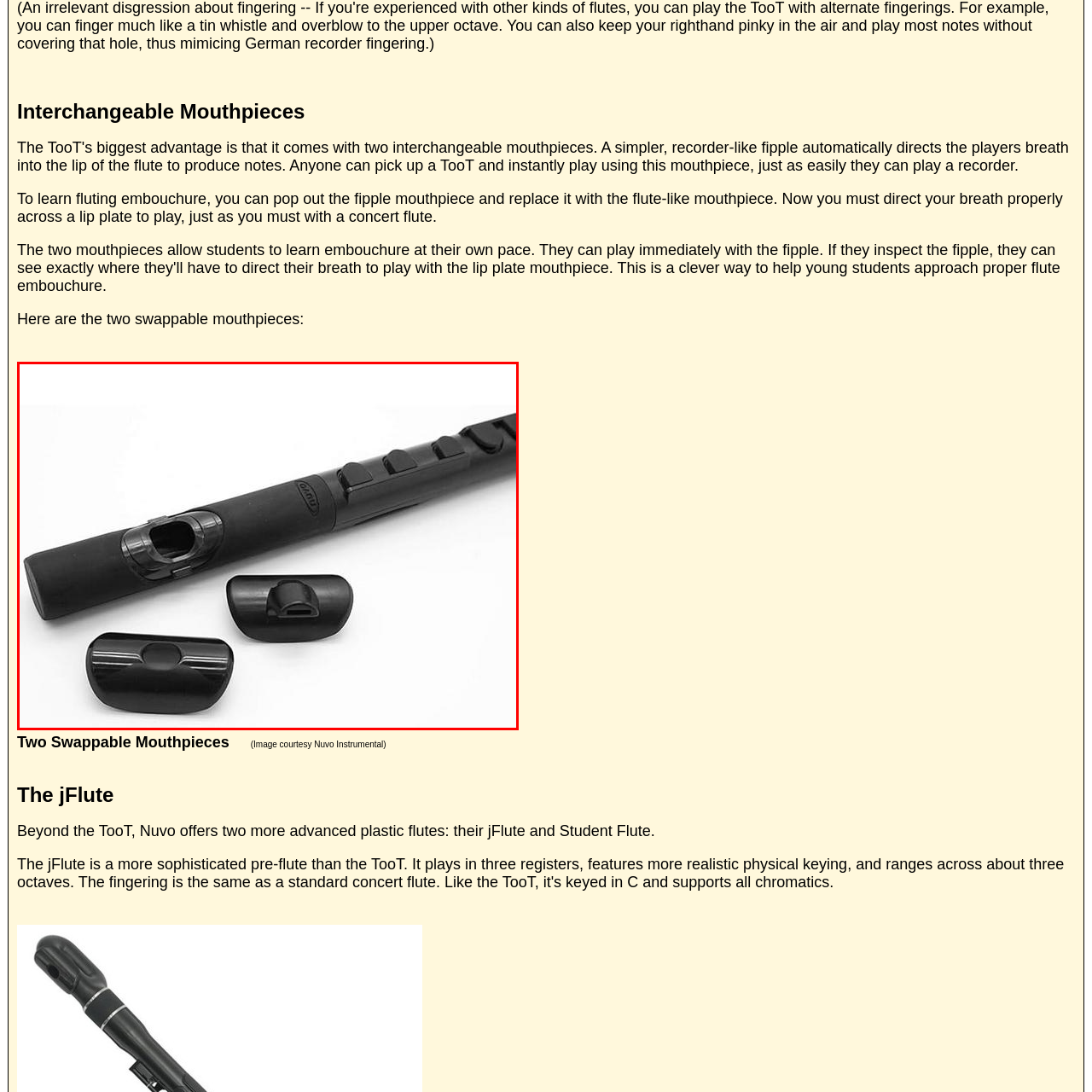Review the part of the image encased in the red box and give an elaborate answer to the question posed: What is the purpose of the fipple mouthpiece?

The fipple mouthpiece is designed to help beginner musicians learn proper breath direction across the lip plate, similar to playing a concert flute, which is an essential technique for mastering embouchure.